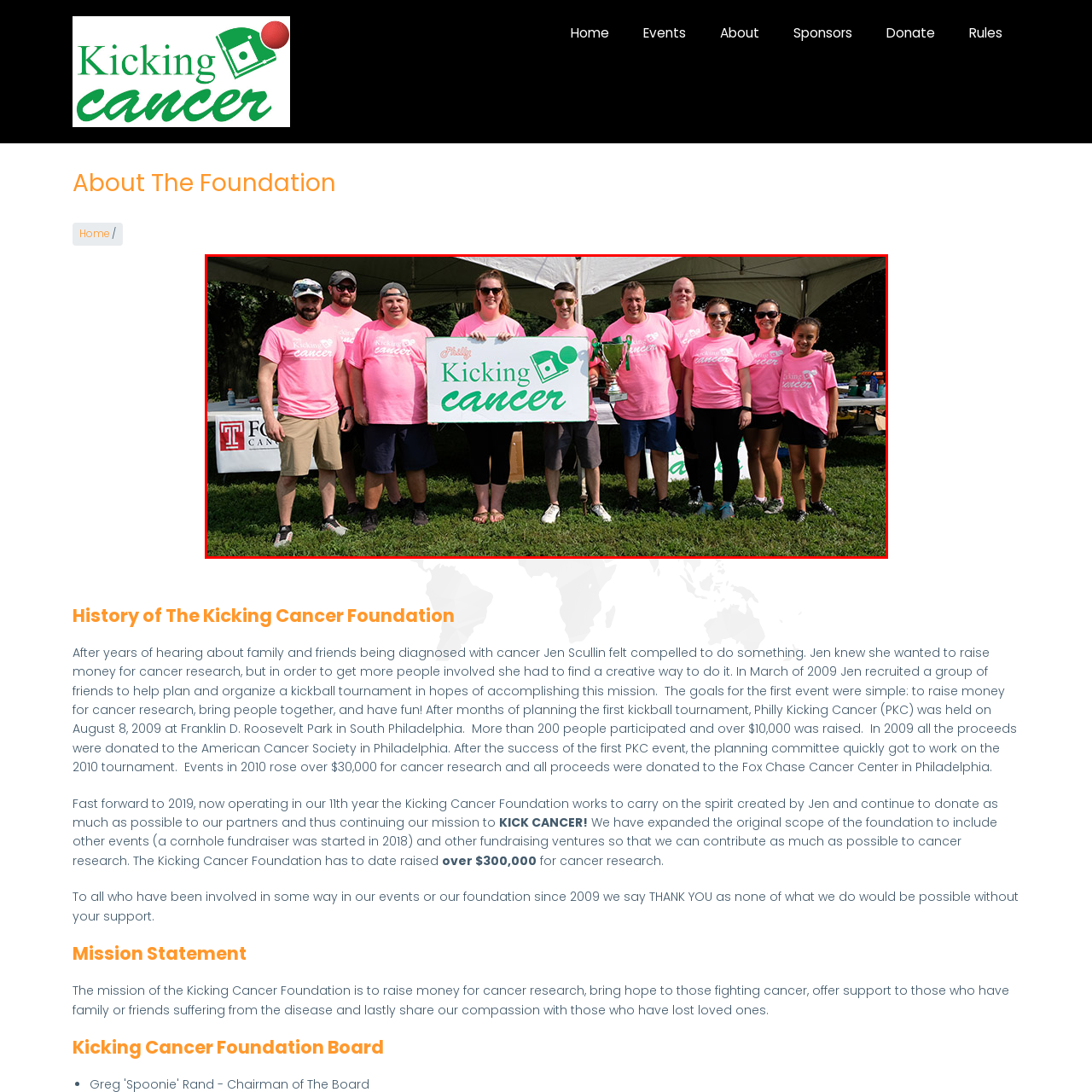What is the individual in the center of the group holding?
Observe the section of the image outlined in red and answer concisely with a single word or phrase.

A trophy